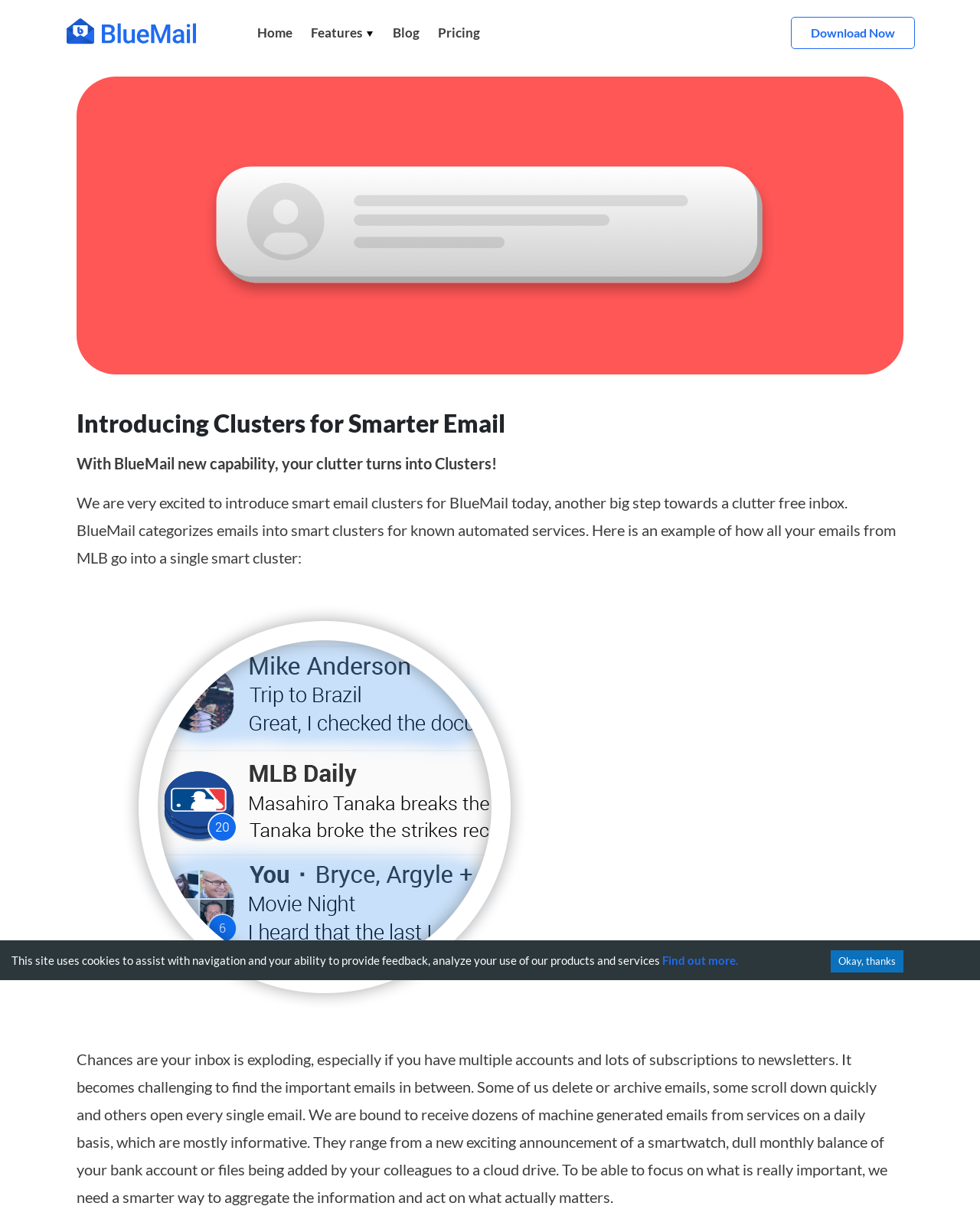Give an extensive and precise description of the webpage.

The webpage is about introducing Clusters for Smarter Email, a new capability of the BlueMail app. At the top left corner, there is a logo of BlueMail, accompanied by a navigation menu with links to Home, Features, Blog, Pricing, and Download Now. 

Below the navigation menu, there is a large image that spans almost the entire width of the page, with a heading "Introducing Clusters for Smarter Email" above it. The image is followed by a paragraph of text that explains the new capability, stating that BlueMail can categorize emails into smart clusters for known automated services.

Further down, there is an example of how emails from a specific service, MLB, can be grouped into a single smart cluster, accompanied by an image illustrating this concept. The page then continues with a longer paragraph of text that discusses the challenges of managing a cluttered inbox and how BlueMail's new capability can help users focus on important emails.

At the bottom of the page, there is a notice about the site using cookies, with a link to "Find out more" and a button to "Accept cookies".